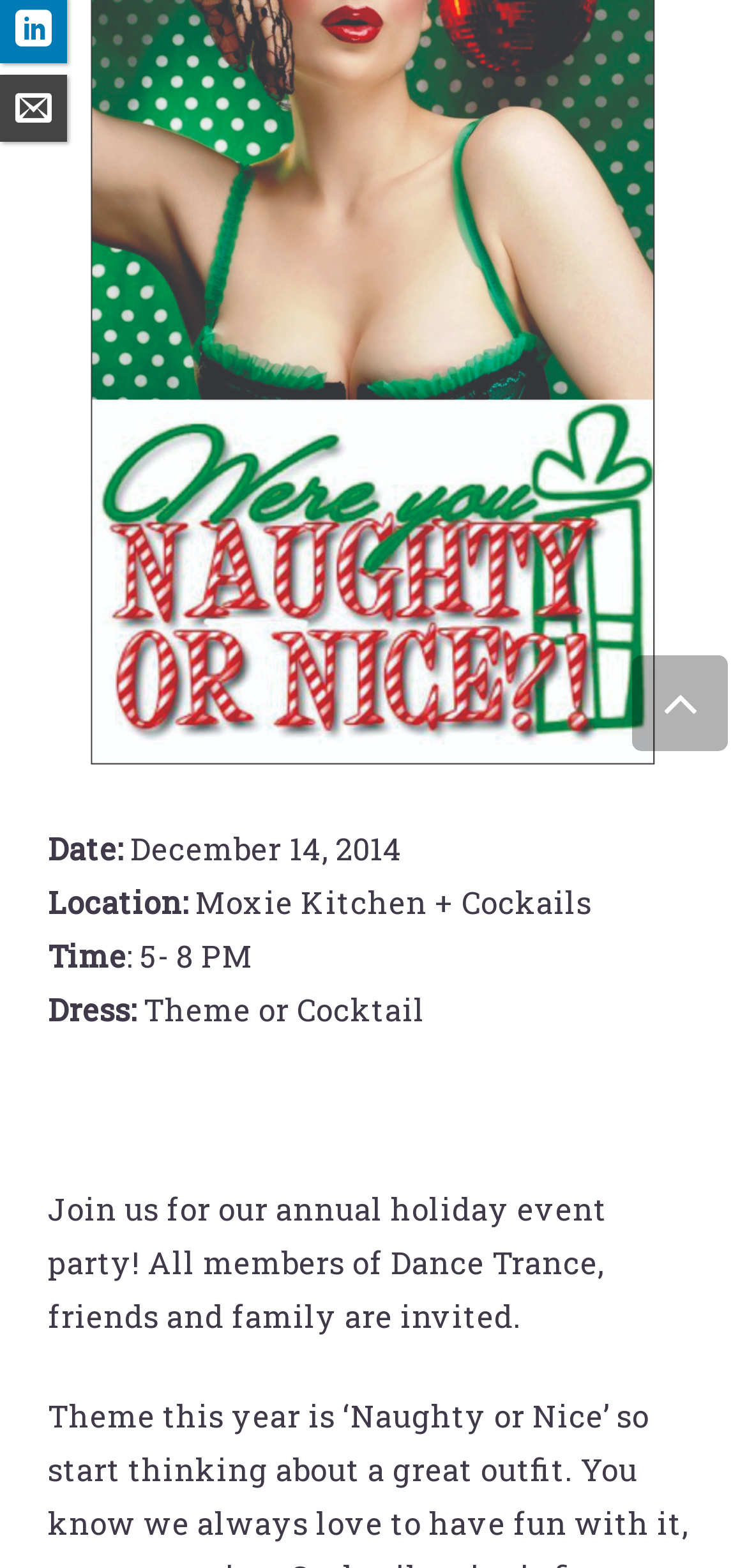Based on the element description Email, identify the bounding box of the UI element in the given webpage screenshot. The coordinates should be in the format (top-left x, top-left y, bottom-right x, bottom-right y) and must be between 0 and 1.

[0.0, 0.048, 0.09, 0.09]